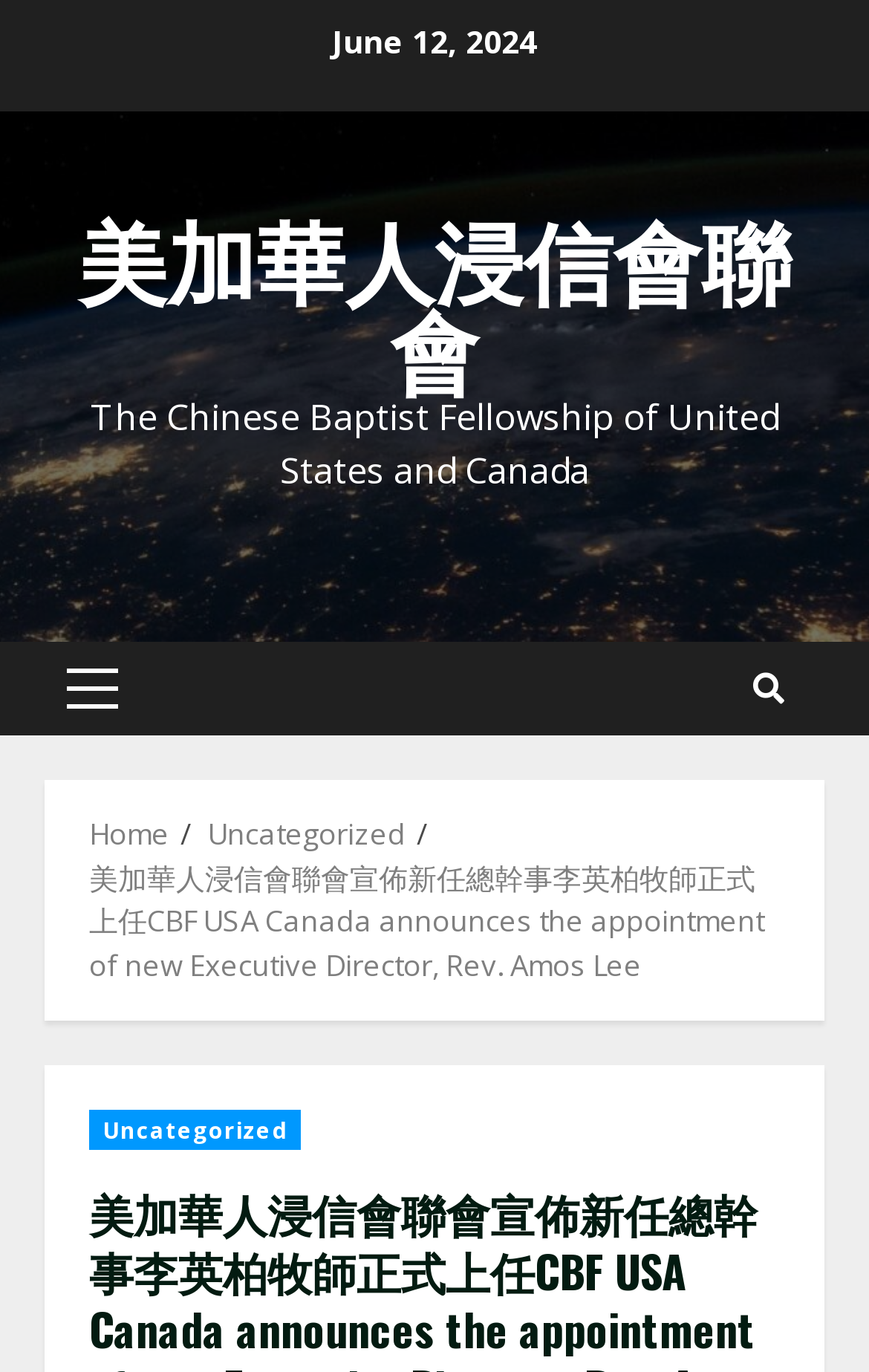Answer succinctly with a single word or phrase:
What is the name of the organization?

Chinese Baptist Fellowship of United States and Canada